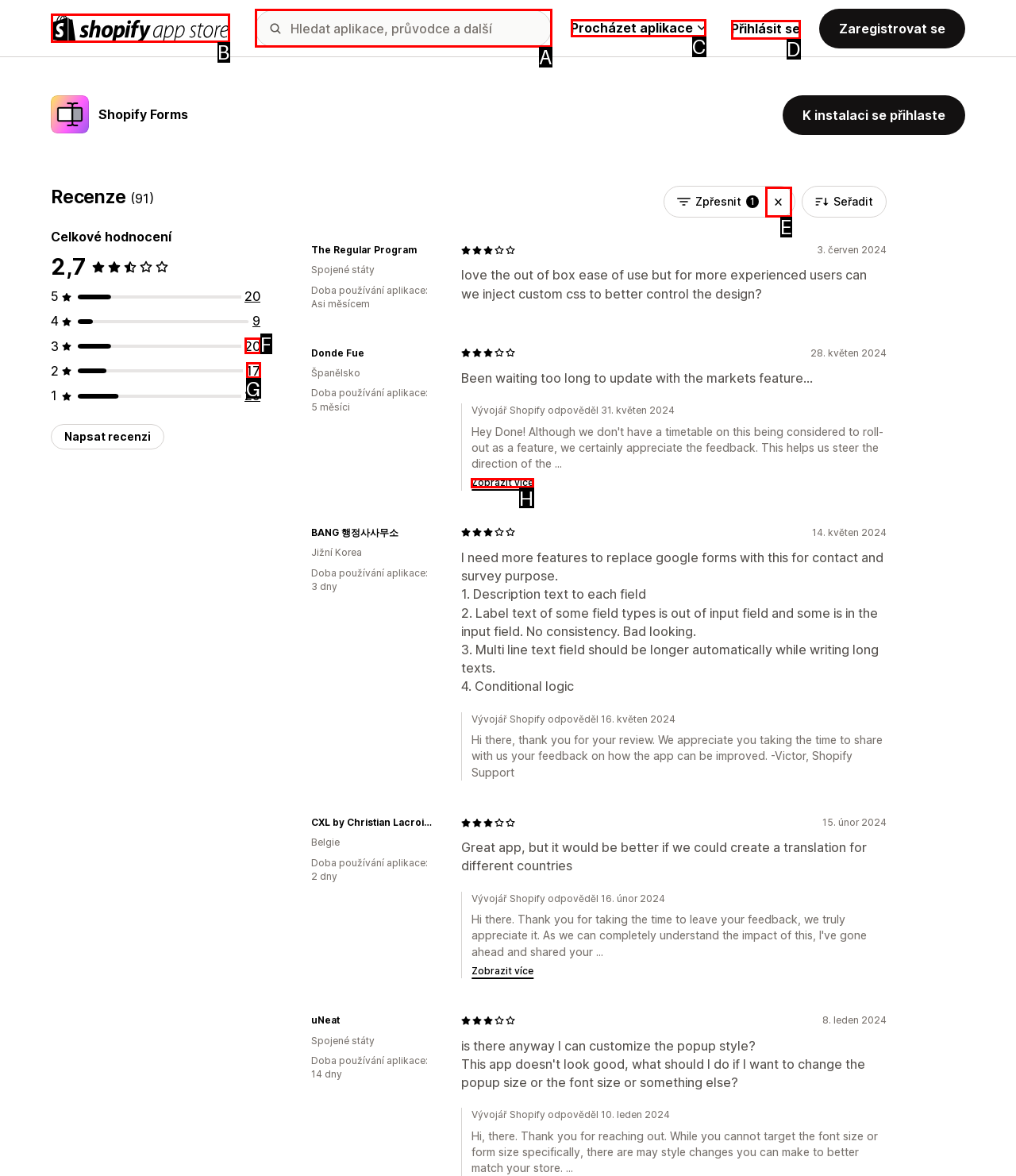Identify the correct option to click in order to complete this task: Click the 'Zobrazit více' button
Answer with the letter of the chosen option directly.

H